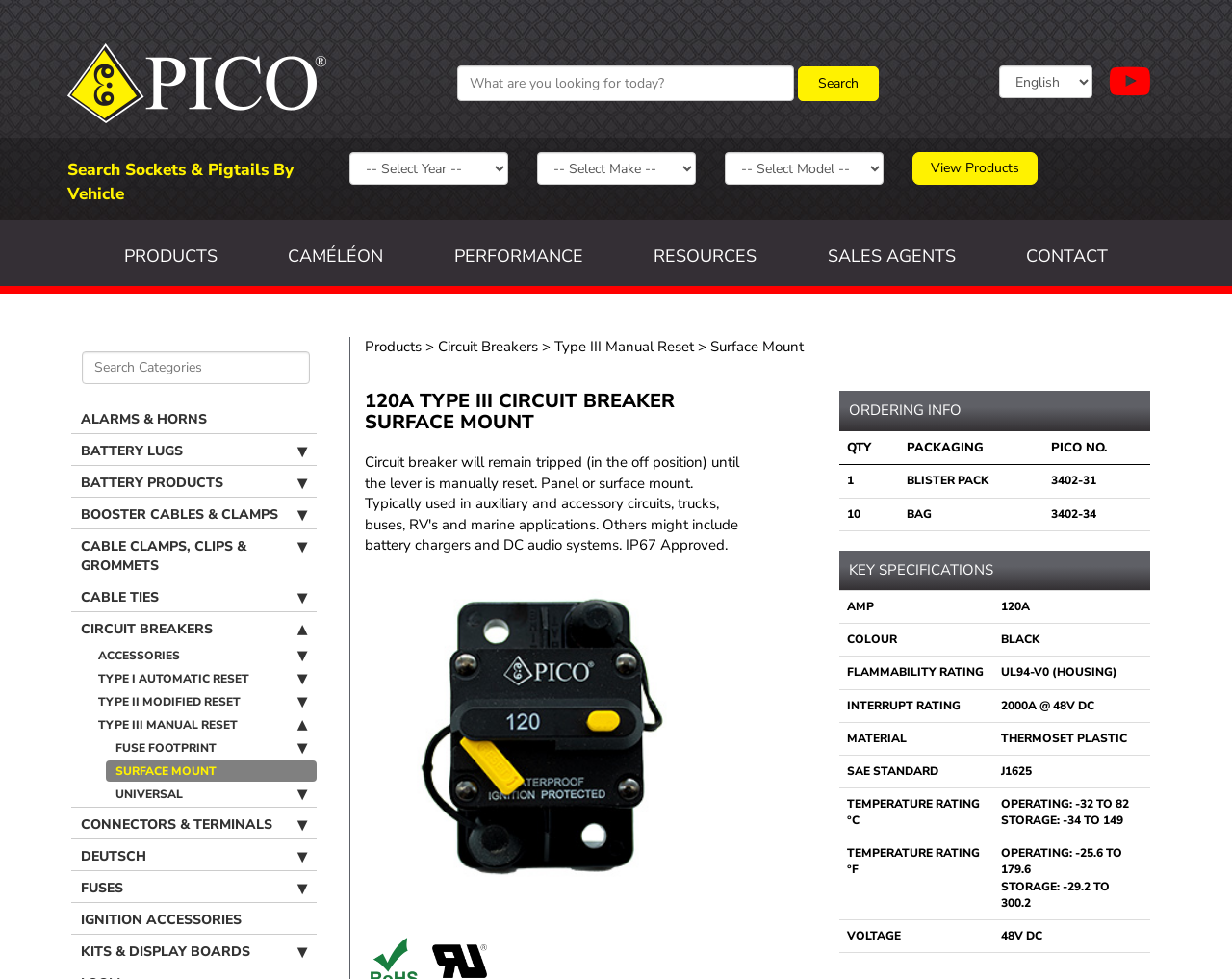Review the image closely and give a comprehensive answer to the question: What is the packaging type for a quantity of 1?

I found this answer by looking at the 'ORDERING INFO' table, which shows the packaging information for different quantities. The first row of the table shows that for a quantity of 1, the packaging type is BLISTER PACK.